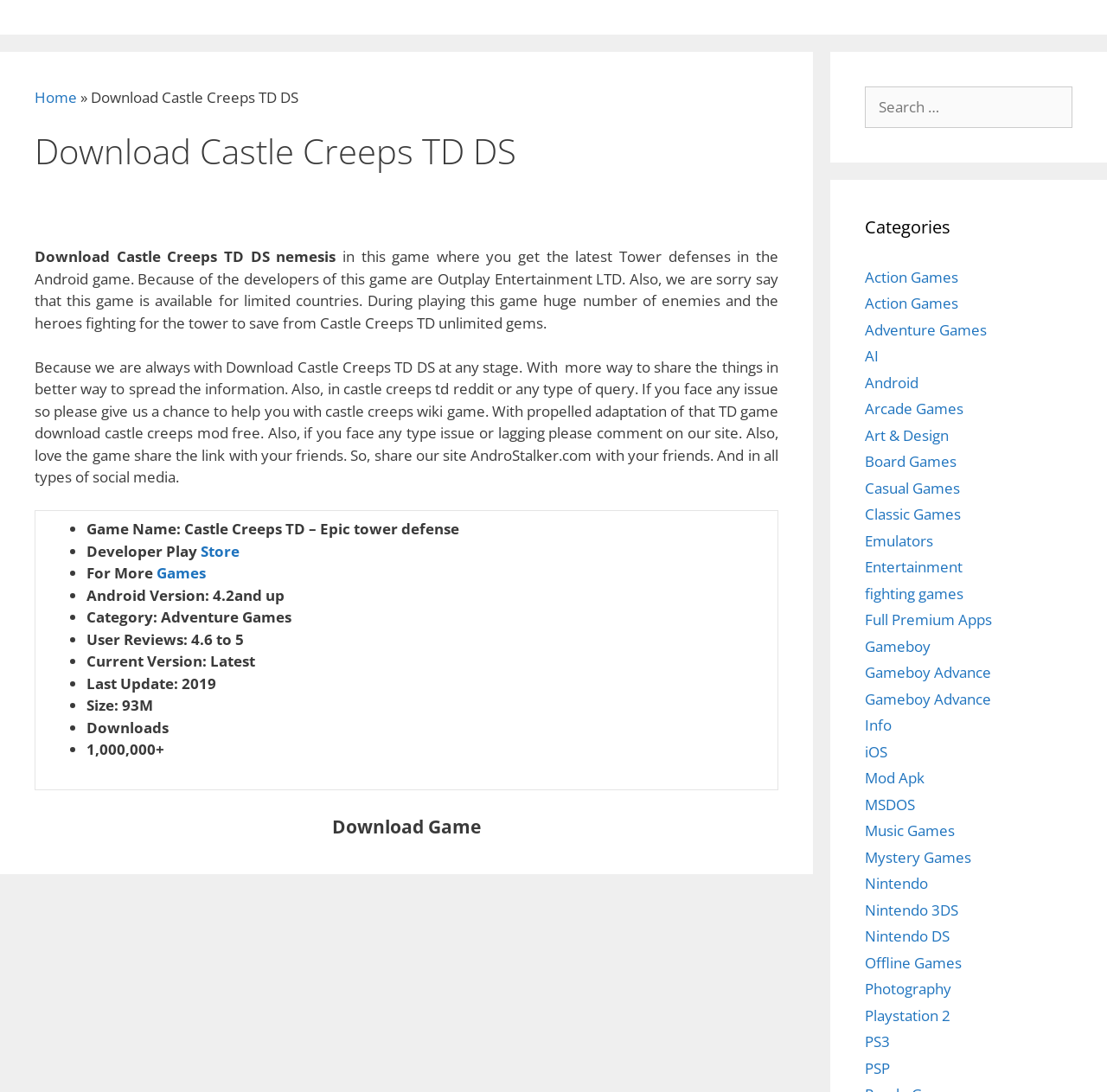What is the category of the game?
Using the image as a reference, give an elaborate response to the question.

The category of the game is mentioned in the table layout as 'Category: Adventure Games'.